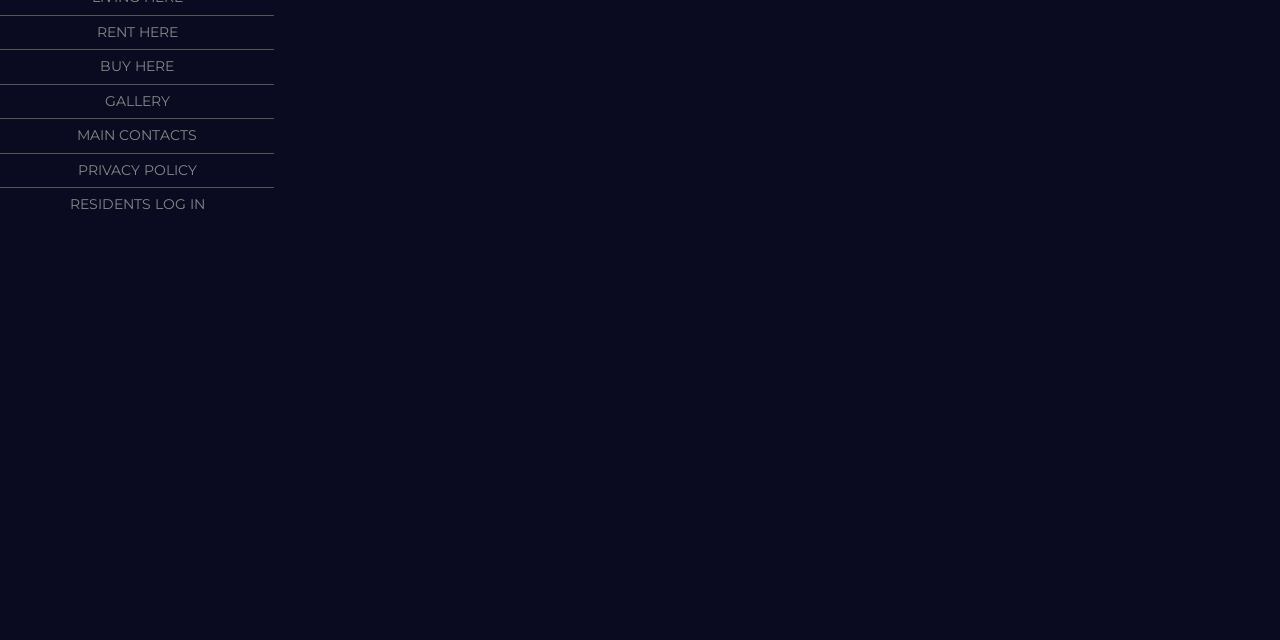Locate the bounding box of the UI element defined by this description: "Gallery". The coordinates should be given as four float numbers between 0 and 1, formatted as [left, top, right, bottom].

[0.082, 0.132, 0.132, 0.185]